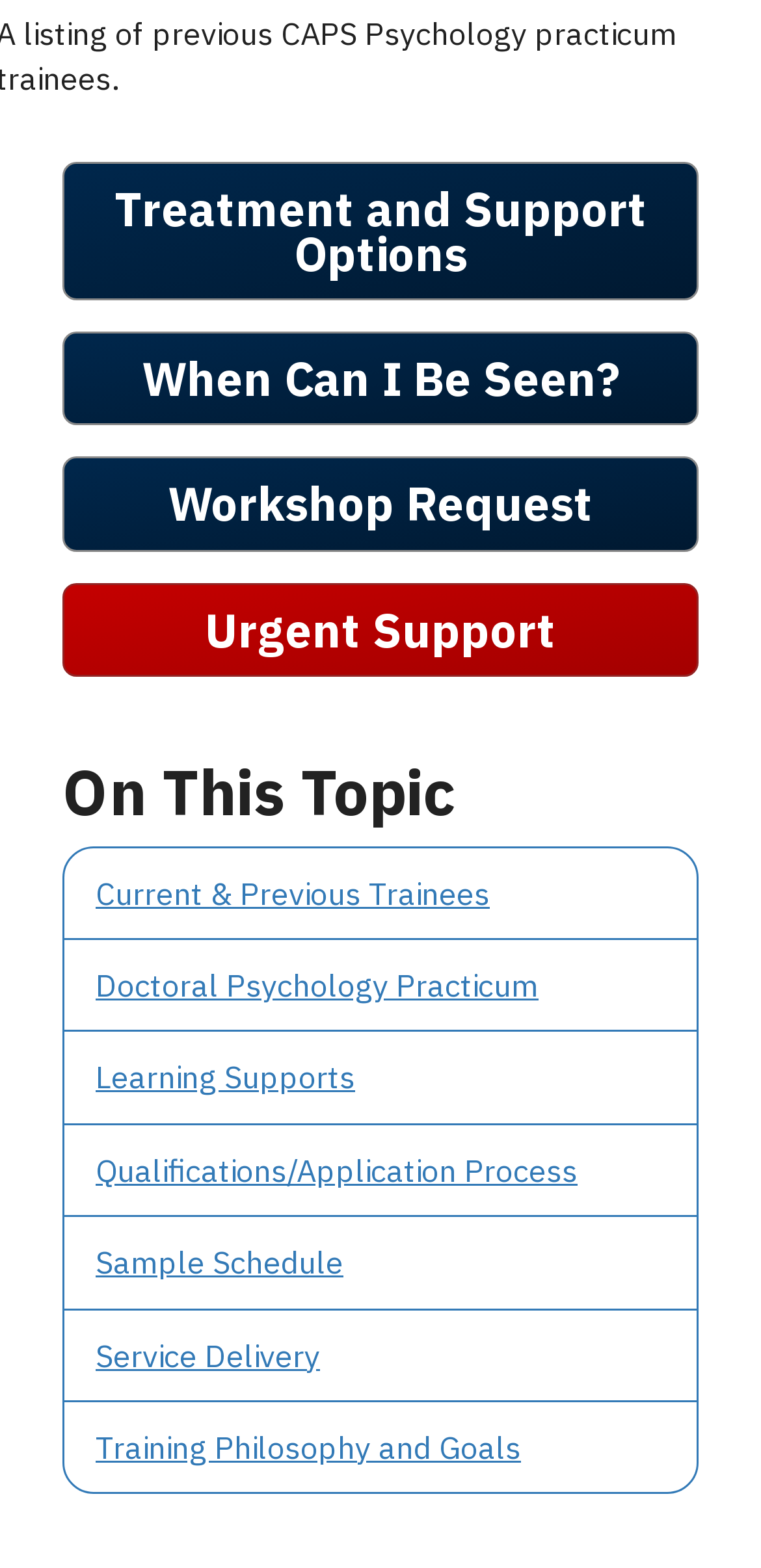What is the last link provided under 'On This Topic'?
Refer to the image and provide a one-word or short phrase answer.

Training Philosophy and Goals